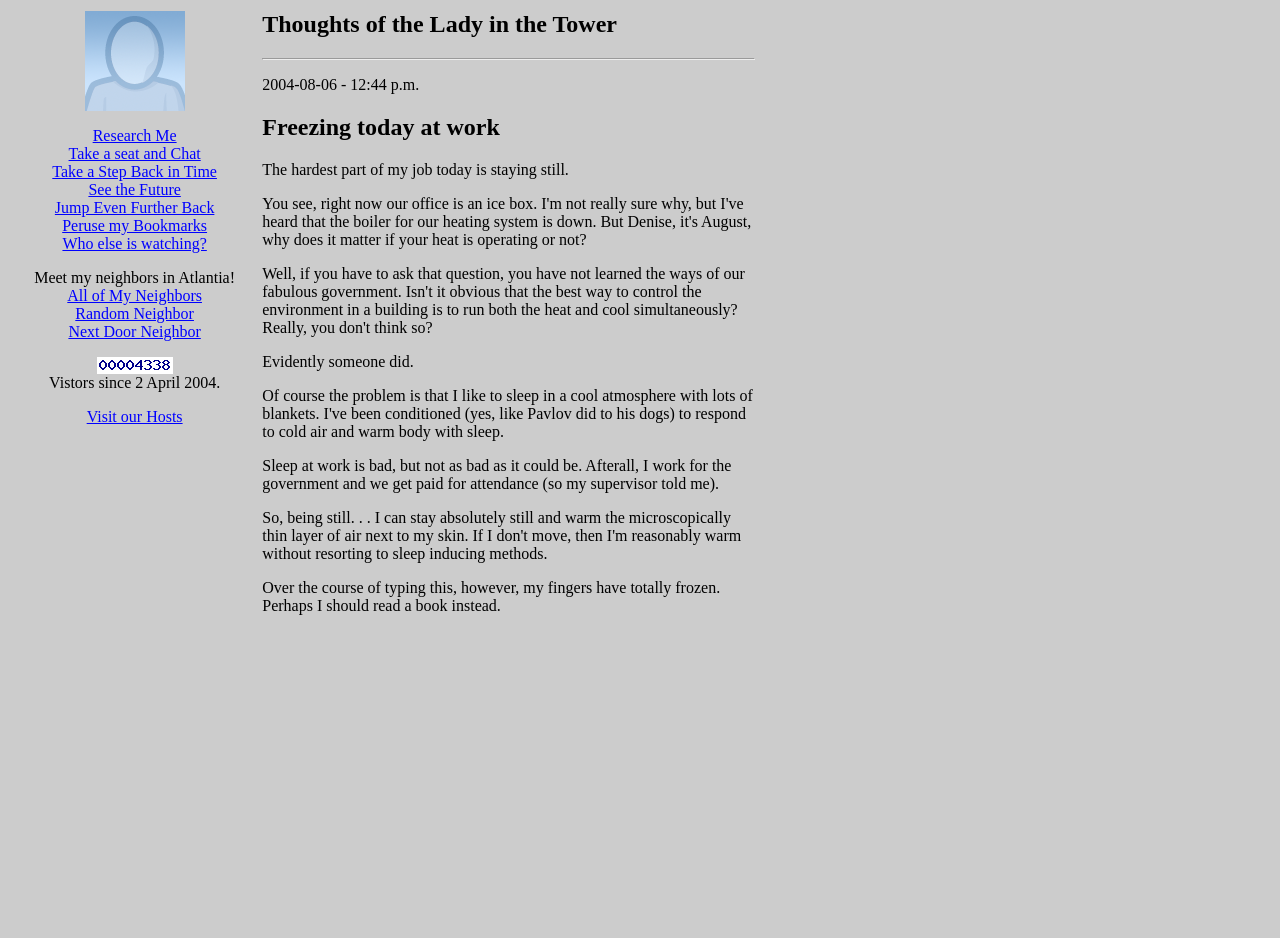Using the description: "Take a seat and Chat", identify the bounding box of the corresponding UI element in the screenshot.

[0.054, 0.155, 0.157, 0.173]